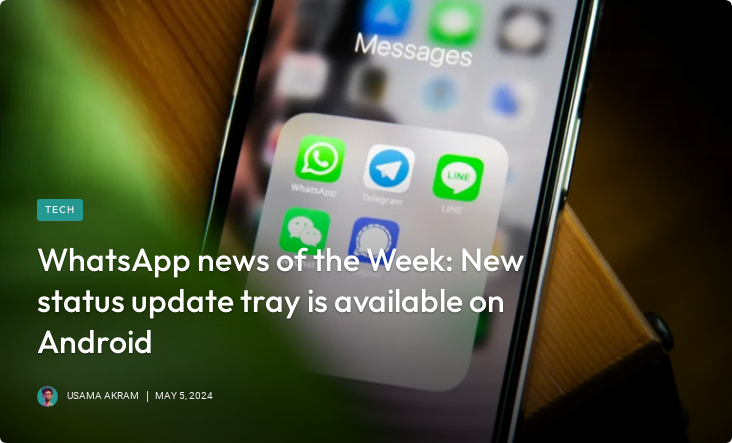Using the information shown in the image, answer the question with as much detail as possible: What is the date of the article?

The date is displayed below the headline, alongside the author's name, Usama Akram, which provides context to the article as part of the latest tech news.